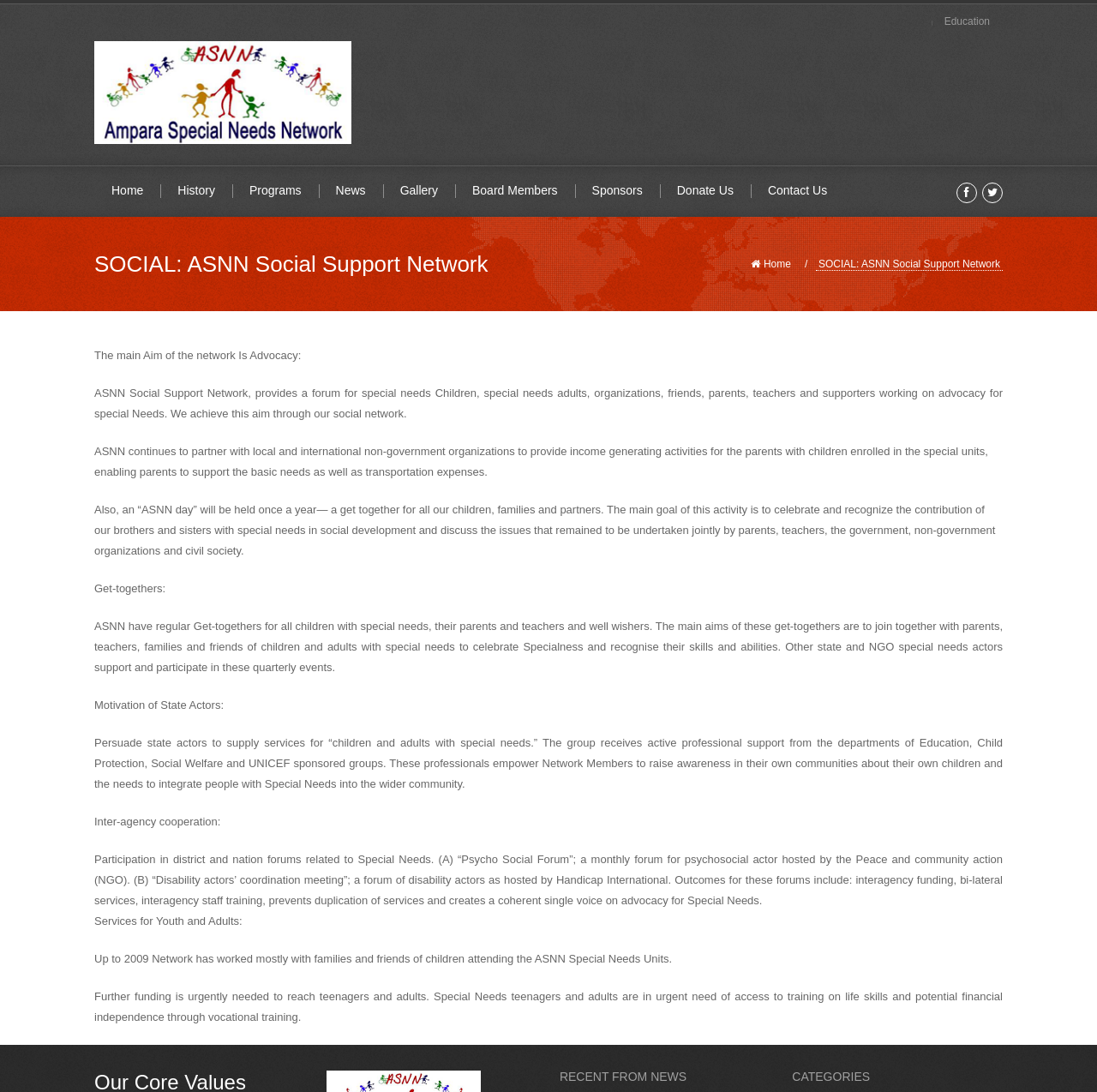Could you specify the bounding box coordinates for the clickable section to complete the following instruction: "View Education"?

[0.849, 0.014, 0.914, 0.025]